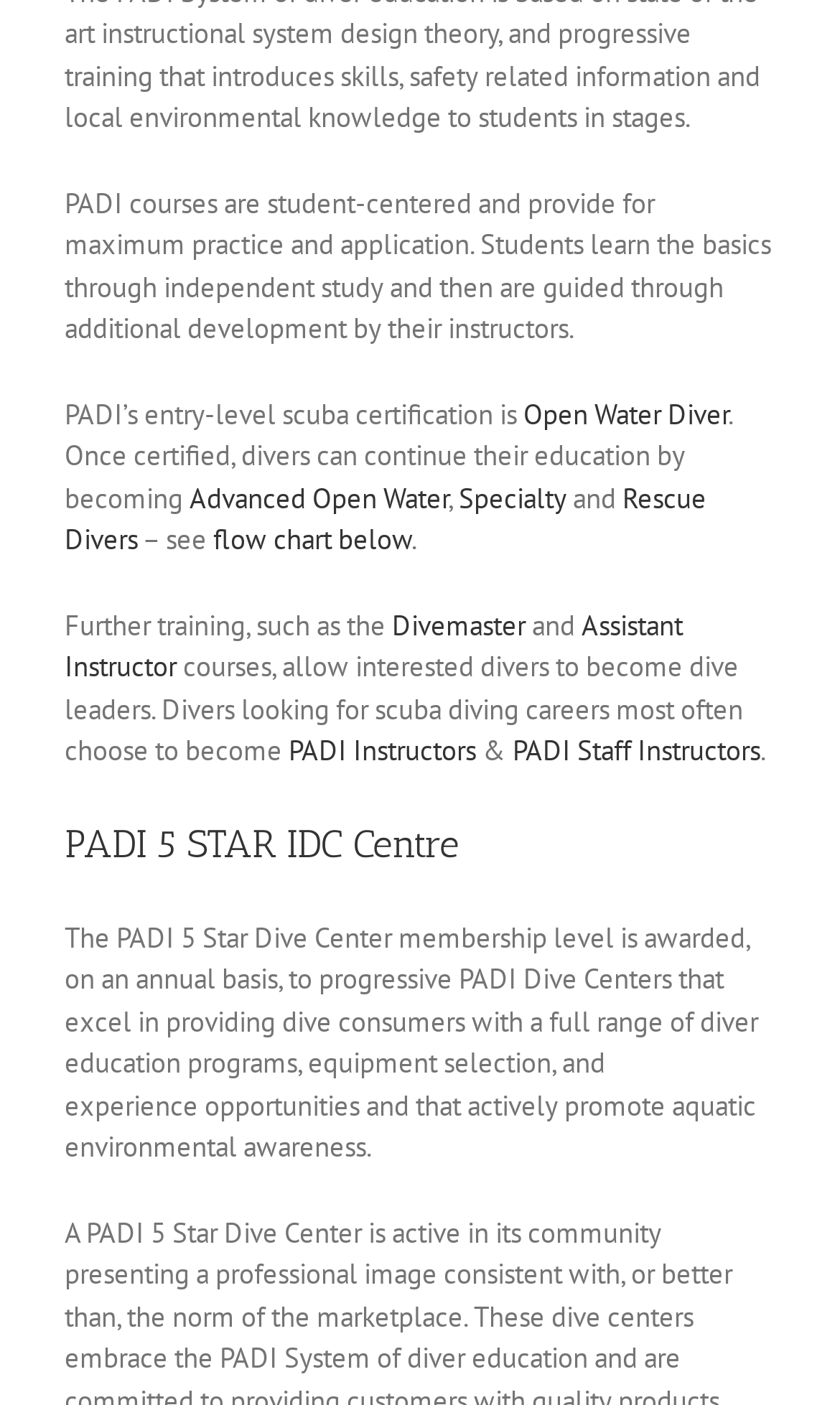Predict the bounding box coordinates for the UI element described as: "Rescue Divers". The coordinates should be four float numbers between 0 and 1, presented as [left, top, right, bottom].

[0.077, 0.342, 0.841, 0.398]